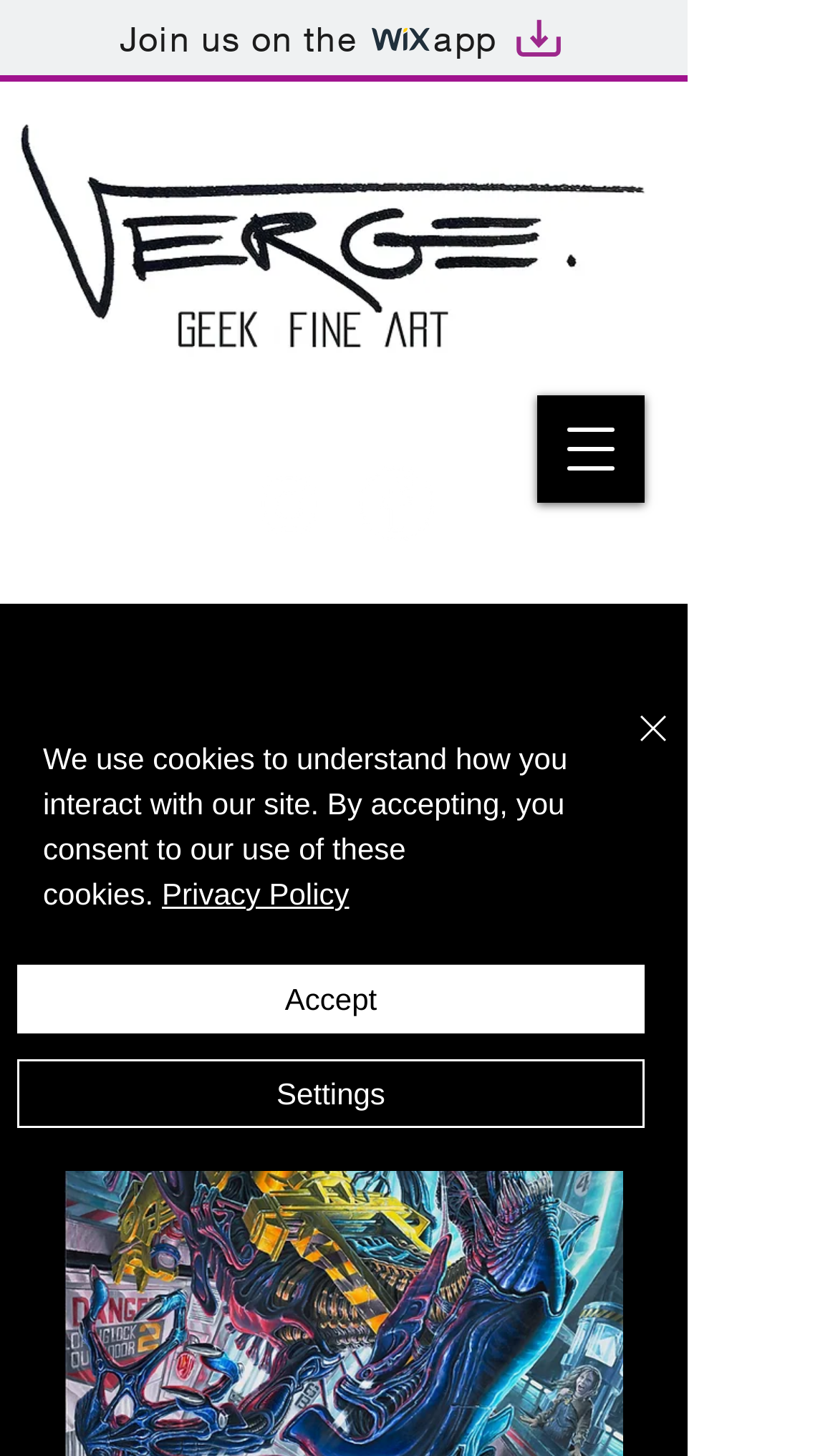Find the bounding box coordinates for the area that should be clicked to accomplish the instruction: "Open navigation menu".

[0.641, 0.272, 0.769, 0.345]